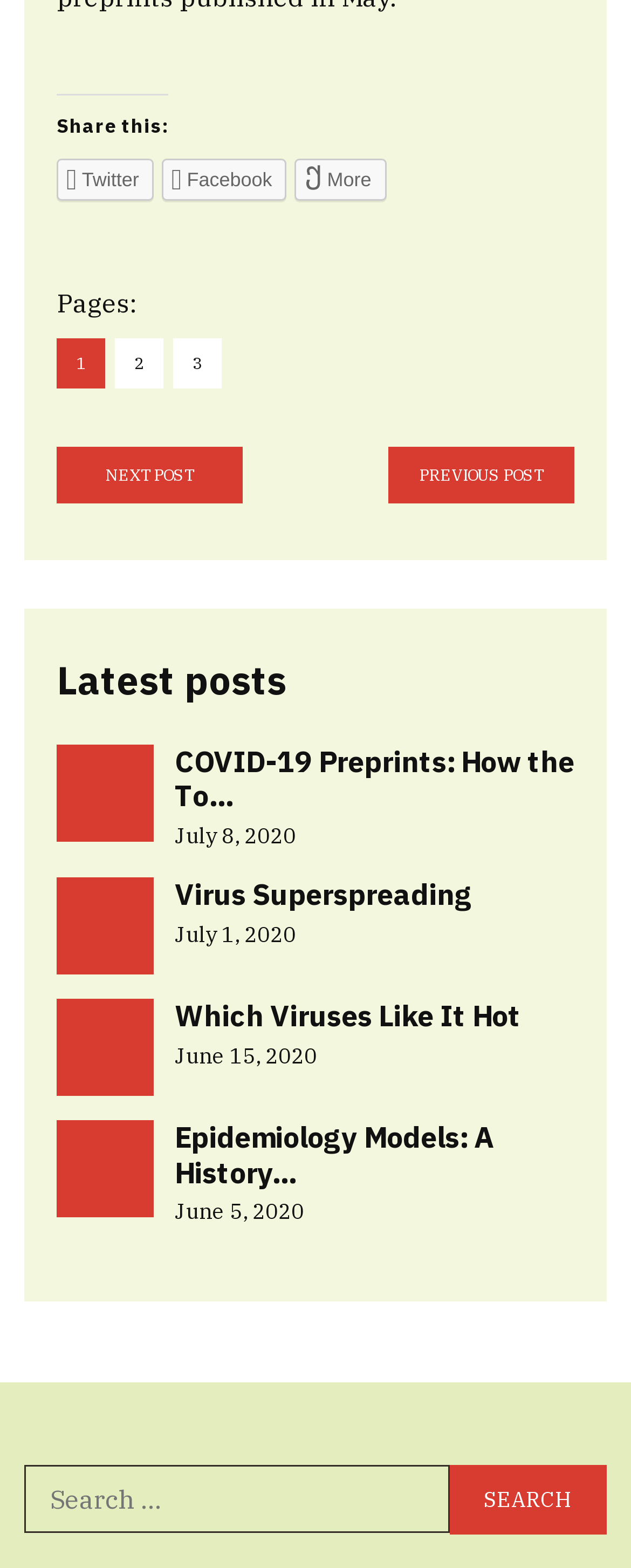What is the date of the oldest post on this page?
Please provide a comprehensive answer to the question based on the webpage screenshot.

I looked at the dates of each post and found the oldest post, which is dated June 5, 2020.